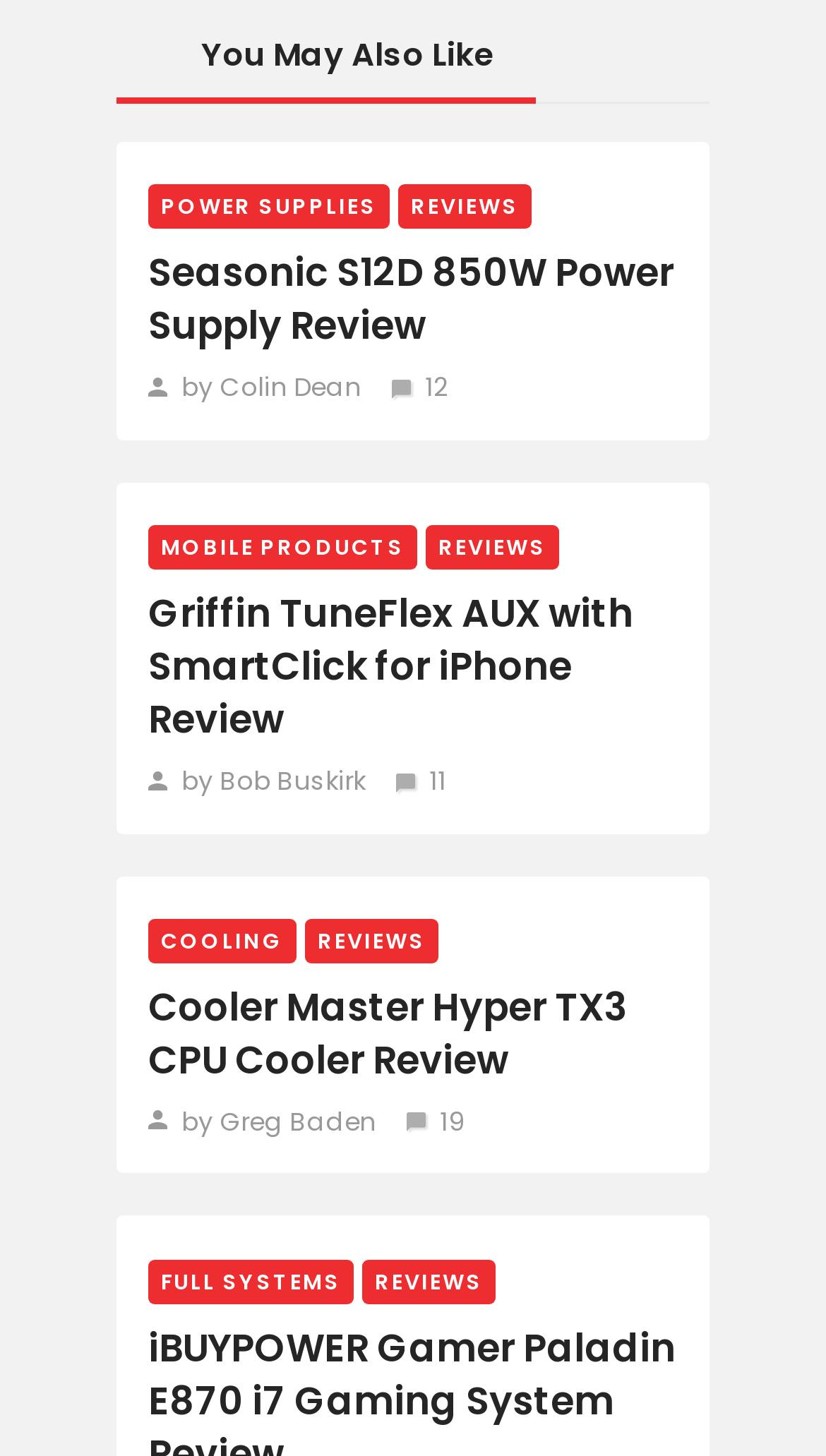Who wrote the review of the Seasonic S12D 850W Power Supply?
Using the screenshot, give a one-word or short phrase answer.

Colin Dean